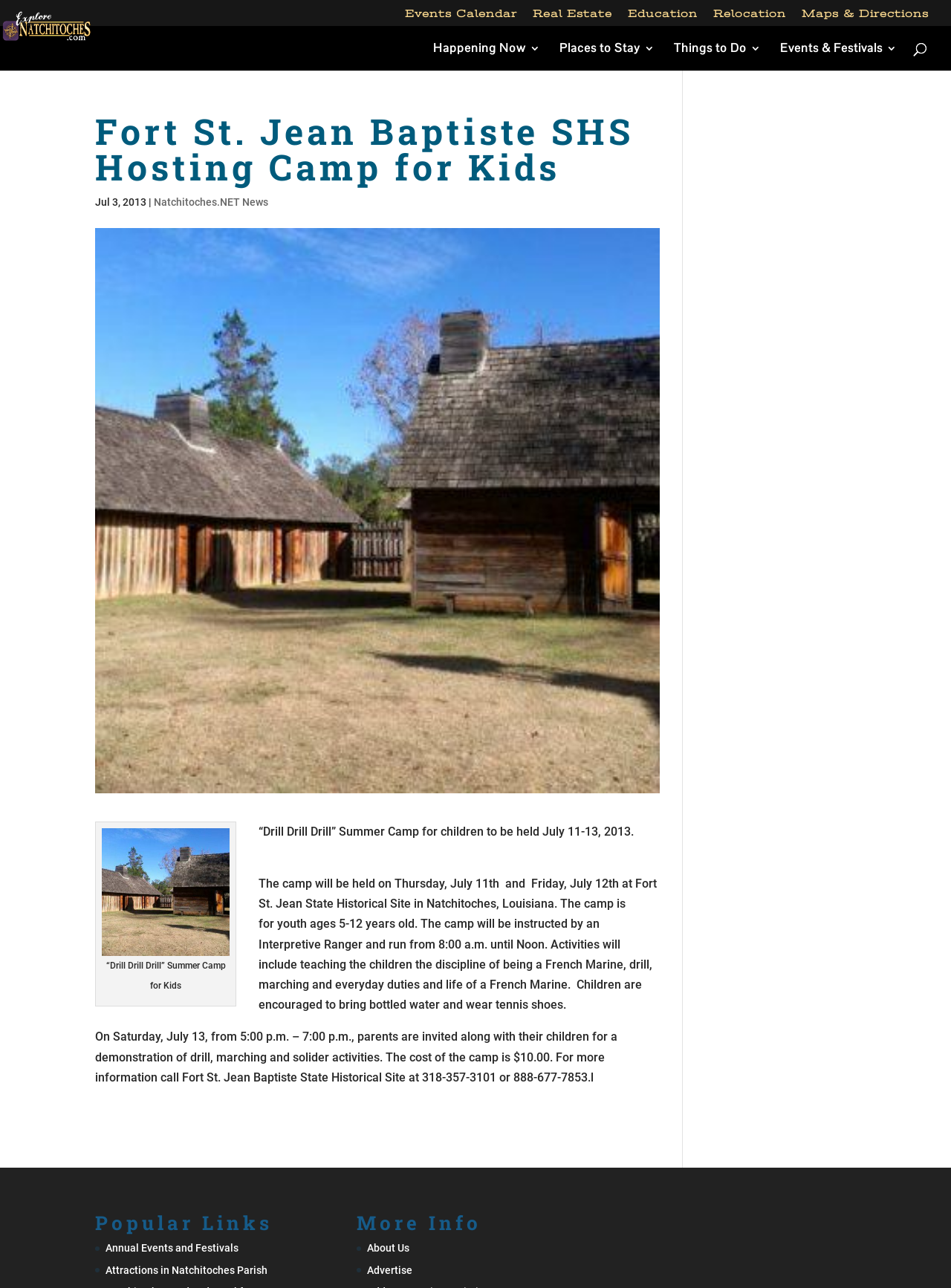Find the bounding box coordinates for the area that must be clicked to perform this action: "Explore Natchitoches, Louisiana".

[0.026, 0.042, 0.249, 0.054]